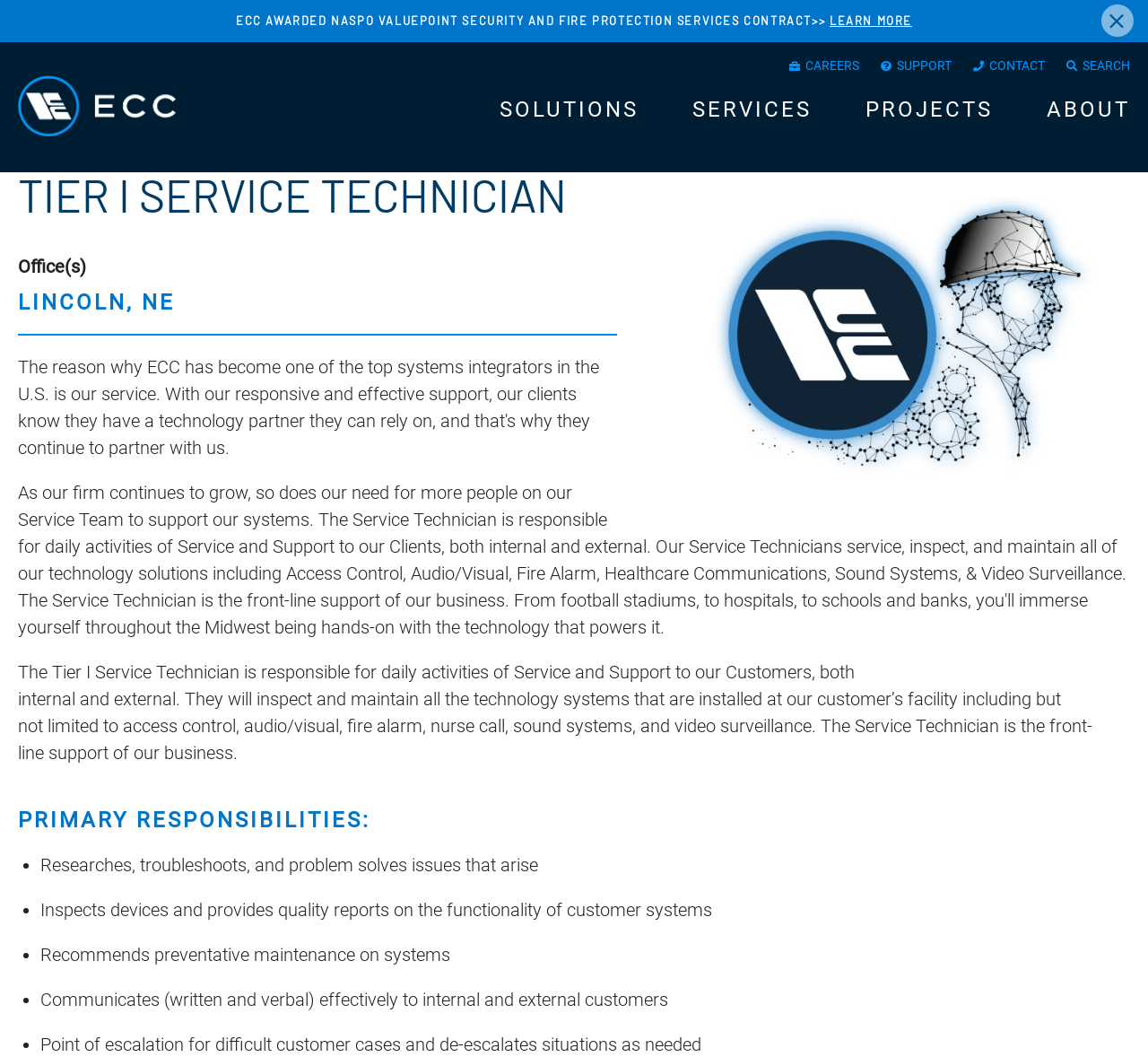What type of systems does the Service Technician inspect?
Refer to the image and provide a concise answer in one word or phrase.

Technology systems